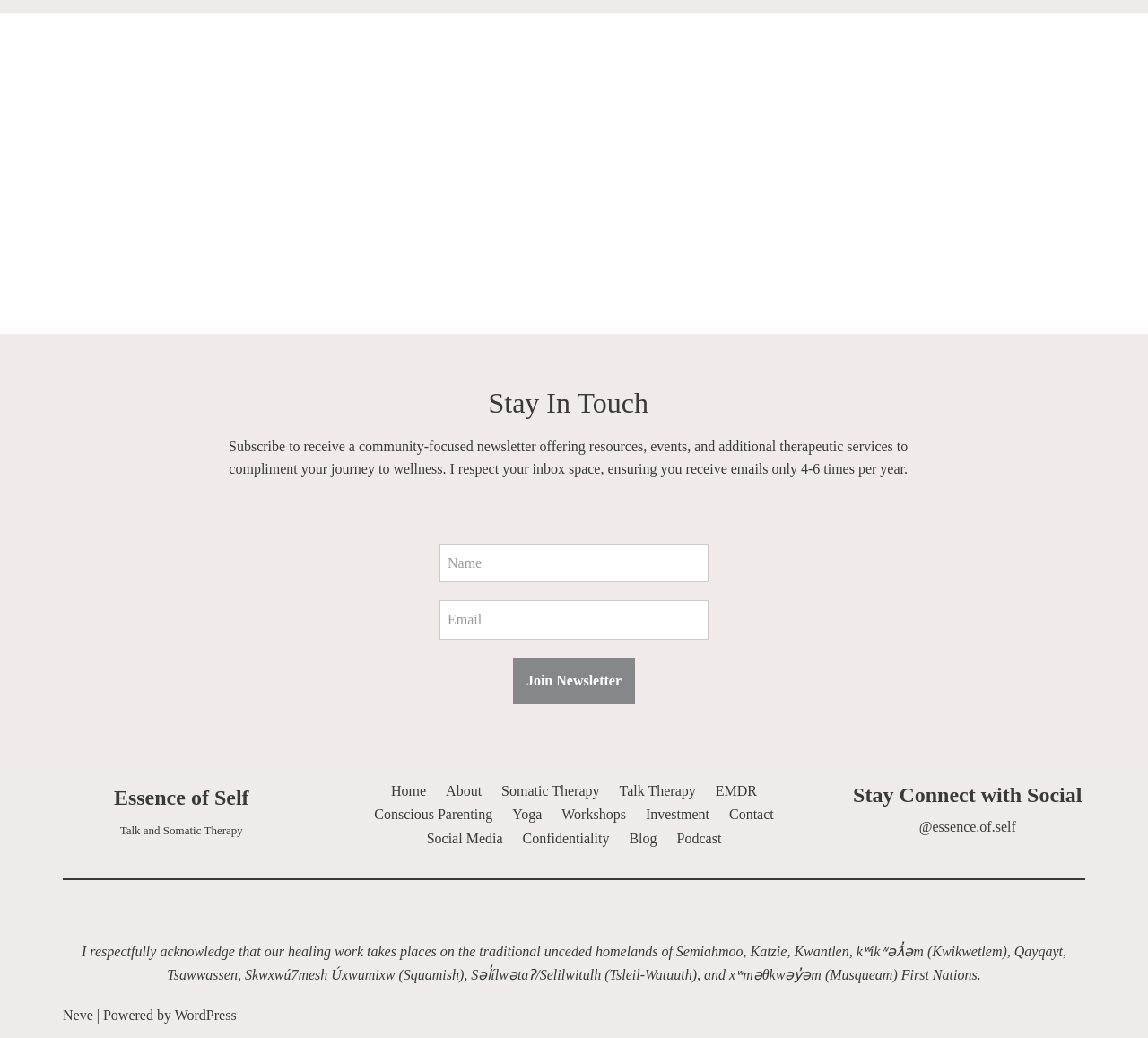Specify the bounding box coordinates (top-left x, top-left y, bottom-right x, bottom-right y) of the UI element in the screenshot that matches this description: Talk and Somatic Therap

[0.104, 0.793, 0.206, 0.806]